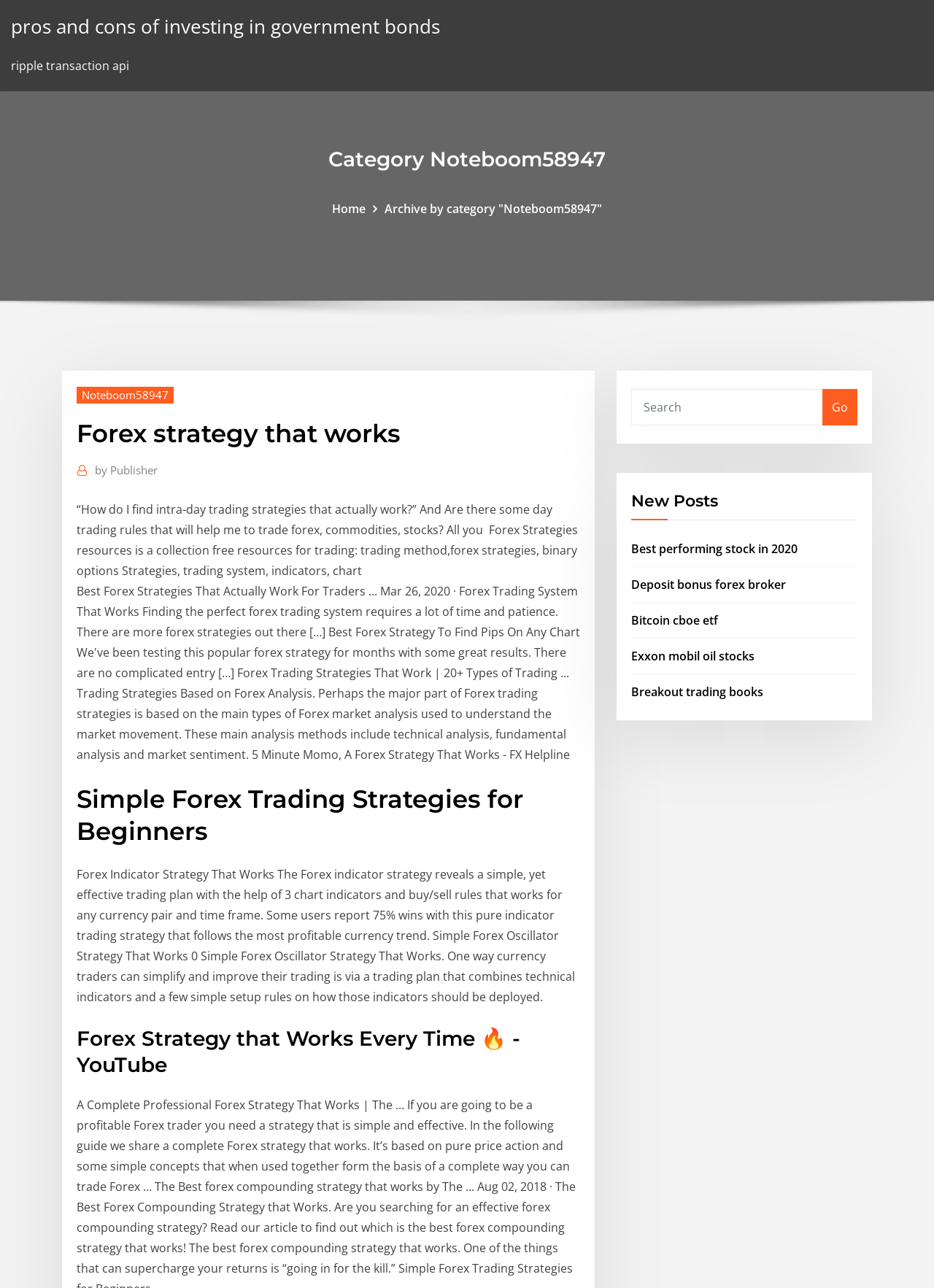With reference to the image, please provide a detailed answer to the following question: What is the topic of the YouTube video mentioned on the webpage?

I found a heading element with the text 'Forex Strategy that Works Every Time 🔥 - YouTube' which implies that the YouTube video is related to a Forex strategy that works every time.